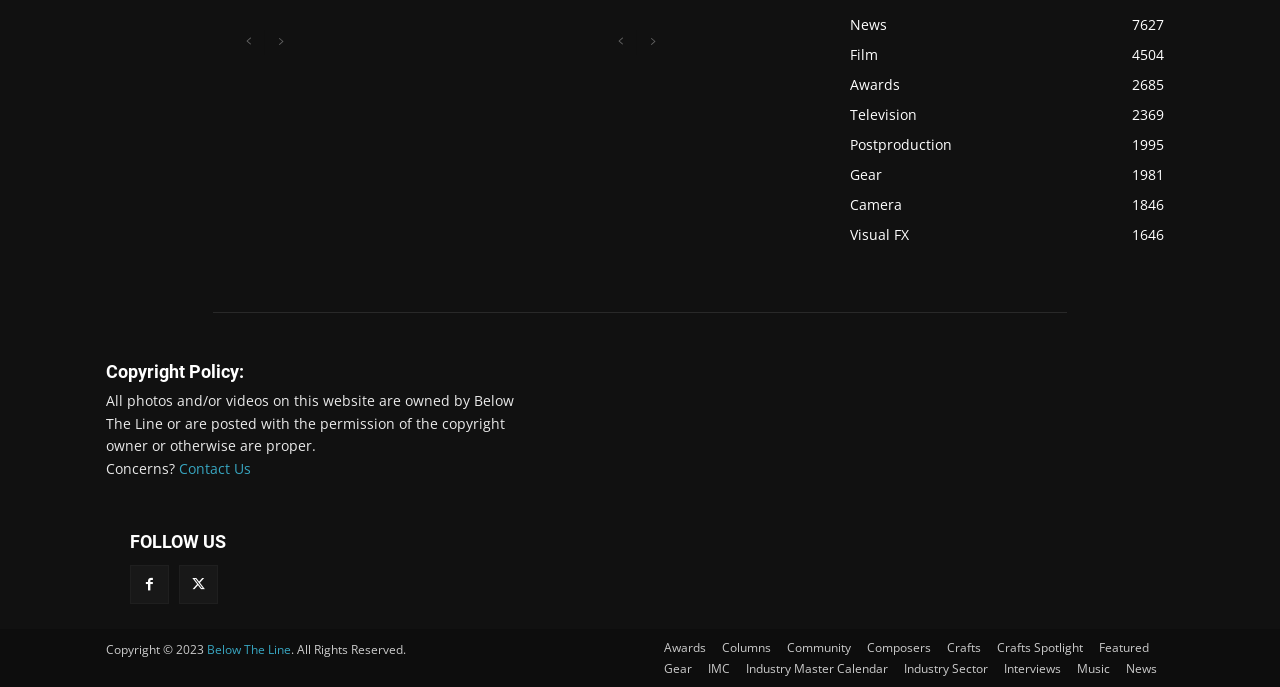Please identify the bounding box coordinates for the region that you need to click to follow this instruction: "go to previous page".

[0.184, 0.044, 0.204, 0.081]